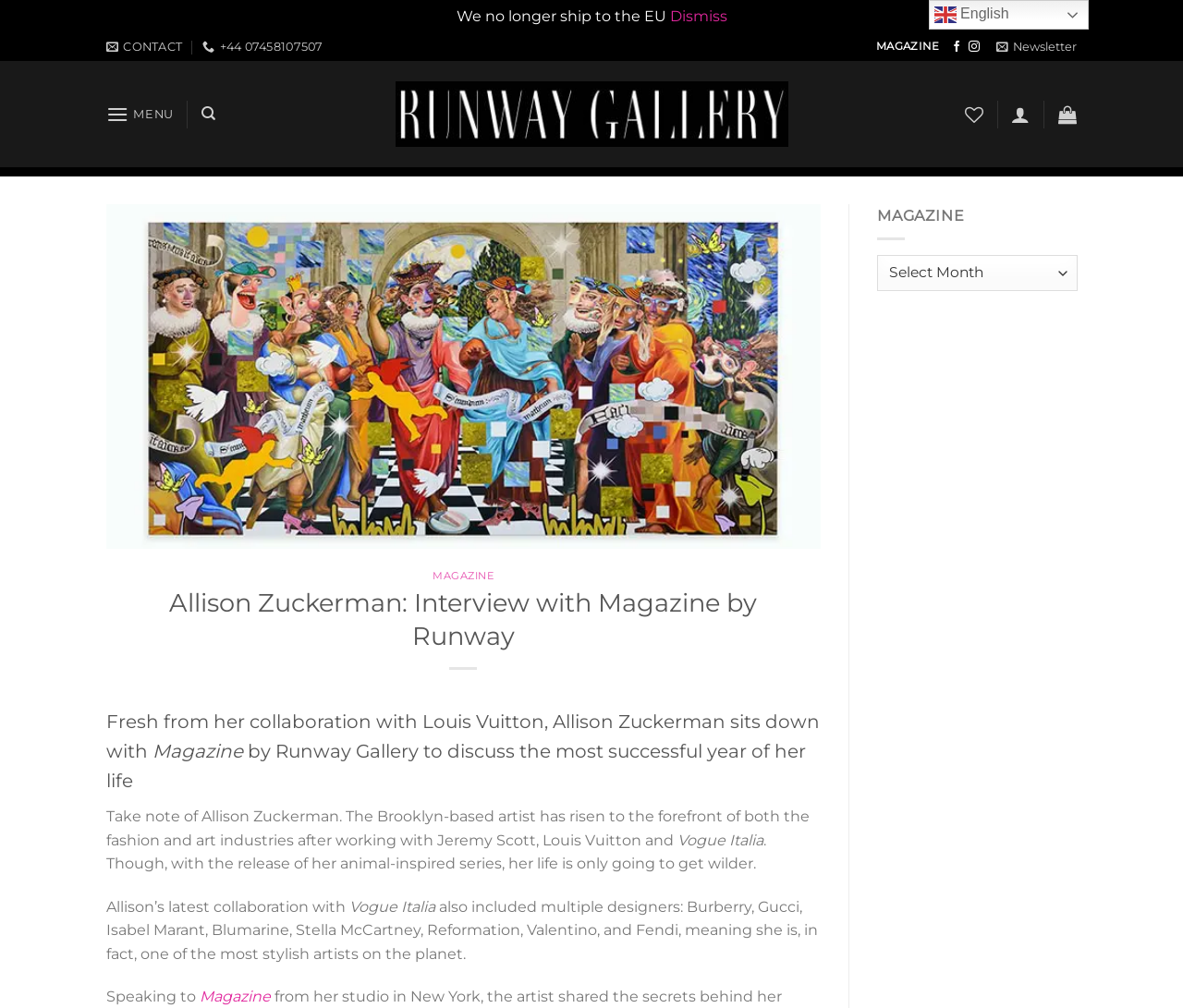Identify the bounding box coordinates of the clickable region to carry out the given instruction: "Read the interview with Allison Zuckerman".

[0.09, 0.582, 0.675, 0.647]